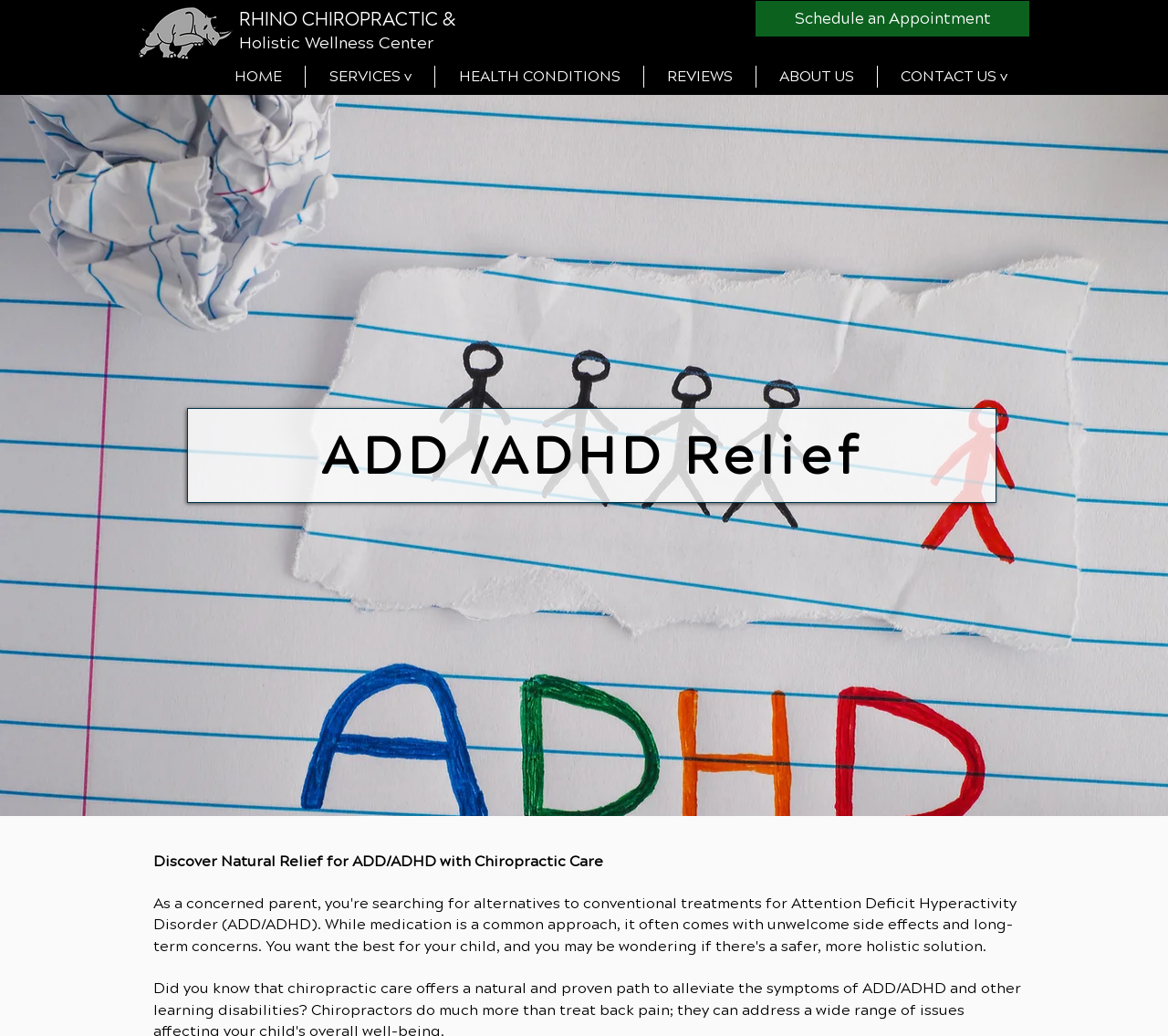What is the address of the clinic?
Please provide a single word or phrase in response based on the screenshot.

25 South Park Ave. Rockville Centre, NY 11570